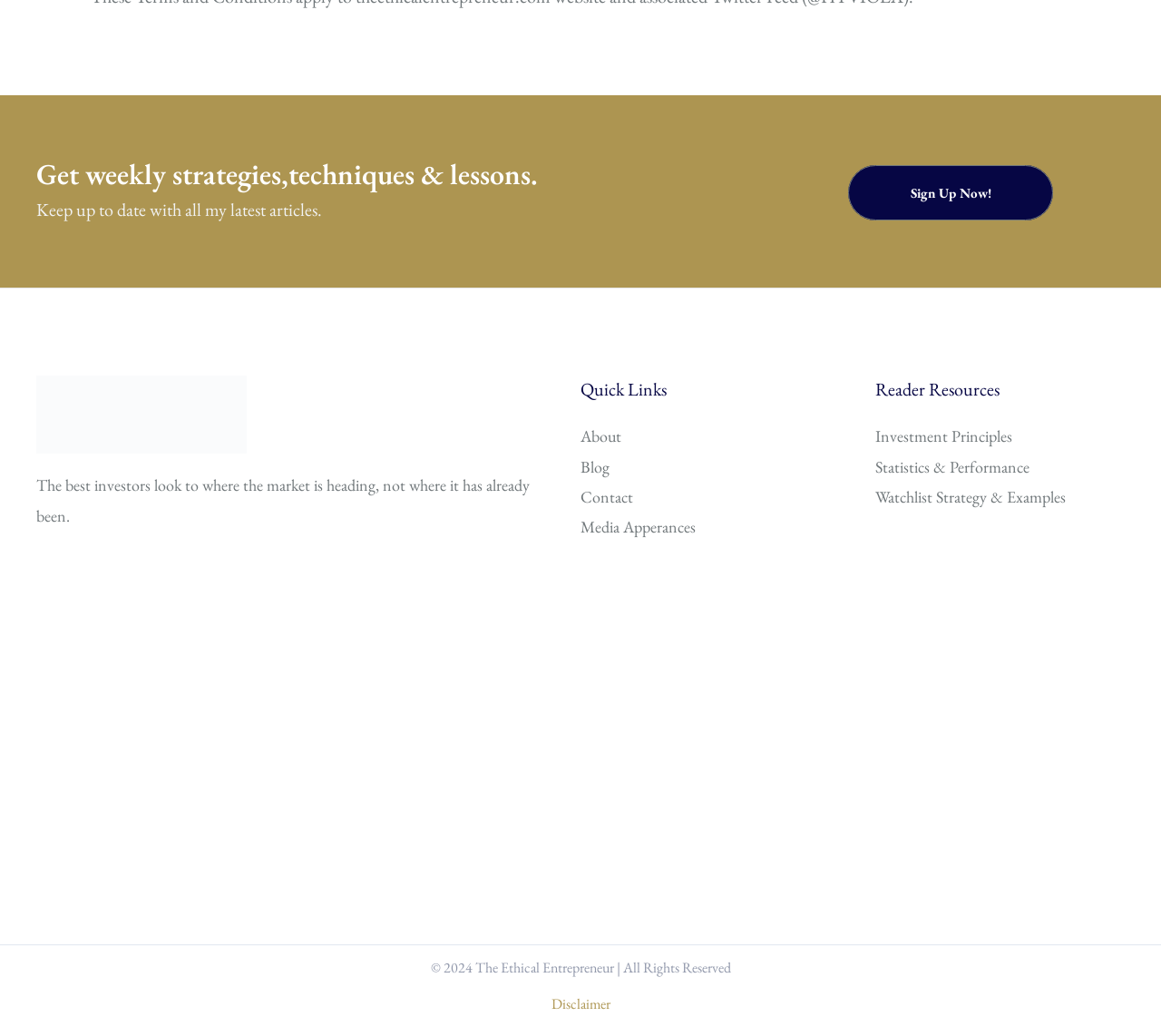Please answer the following question using a single word or phrase: What is the main topic of the webpage?

Investing